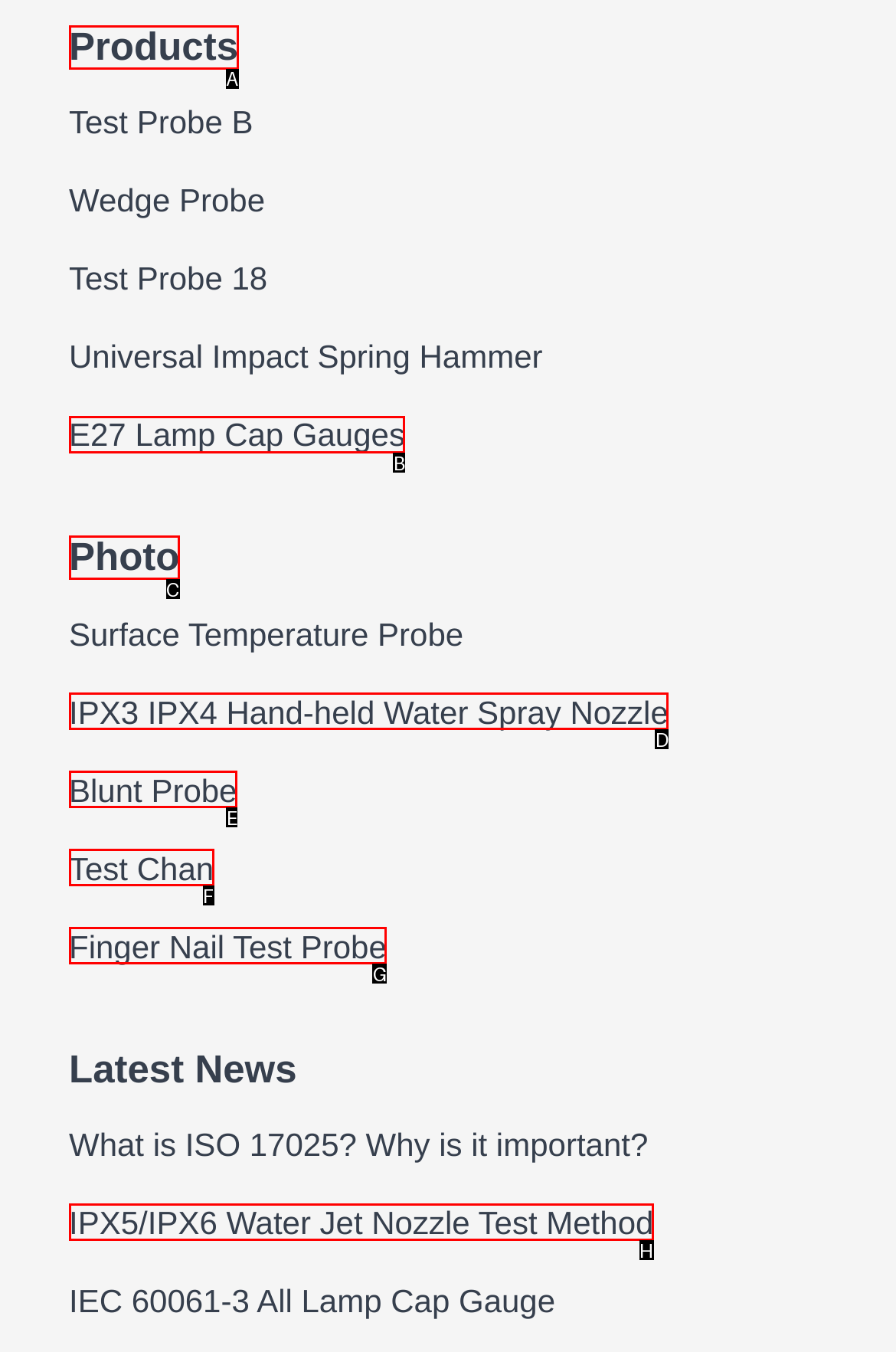Select the HTML element that best fits the description: Finger Nail Test Probe
Respond with the letter of the correct option from the choices given.

G